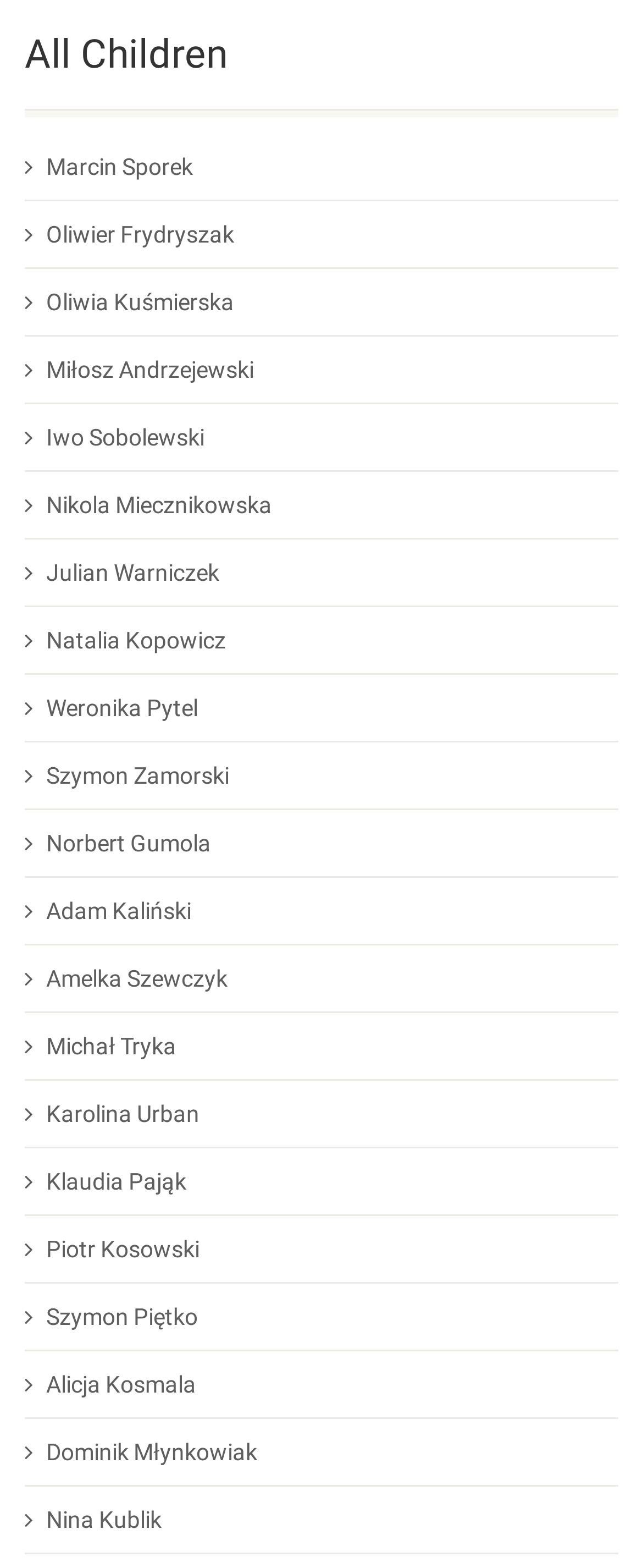How many links have a y-coordinate less than 0.3?
Using the image, give a concise answer in the form of a single word or short phrase.

5